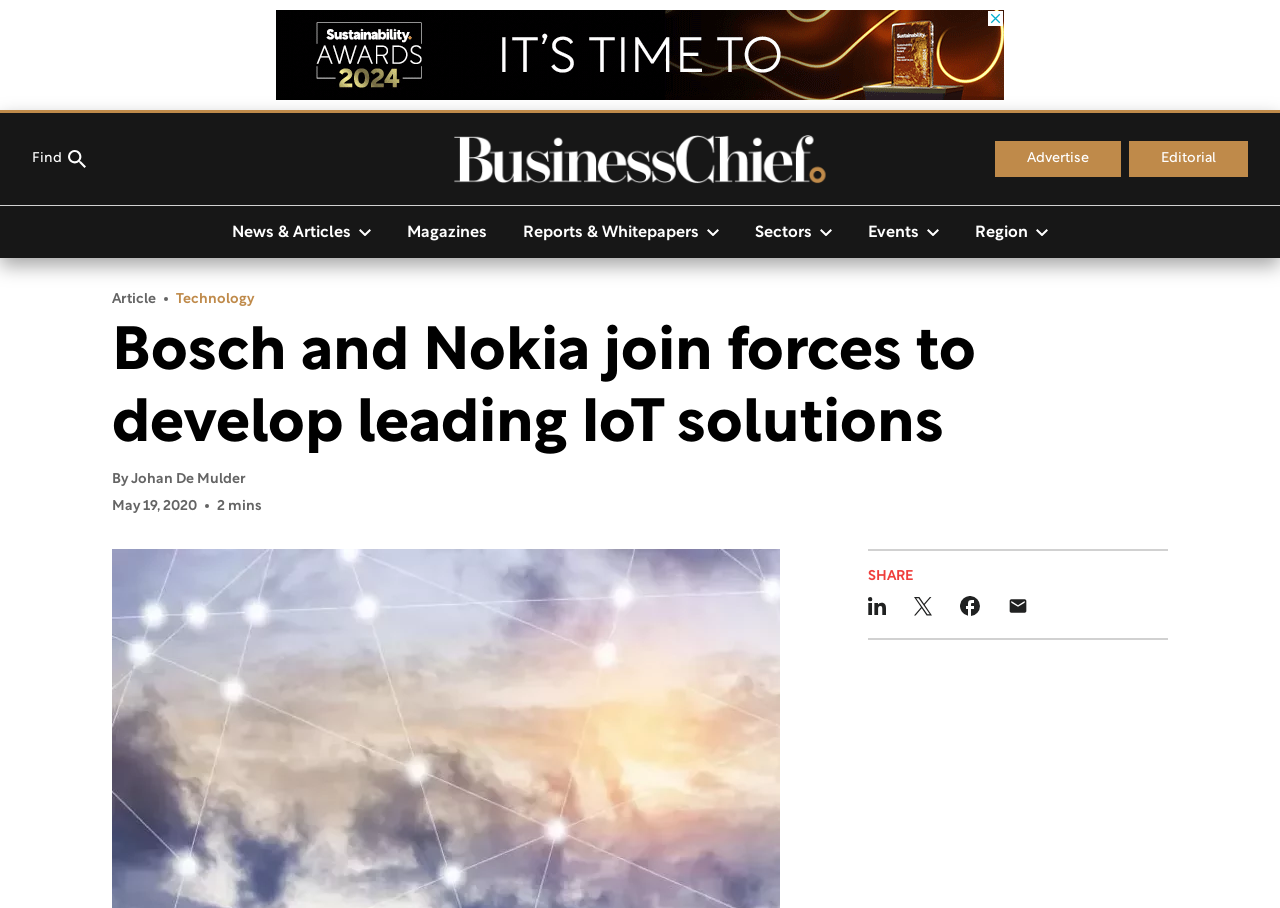Please extract the title of the webpage.

Bosch and Nokia join forces to develop leading IoT solutions